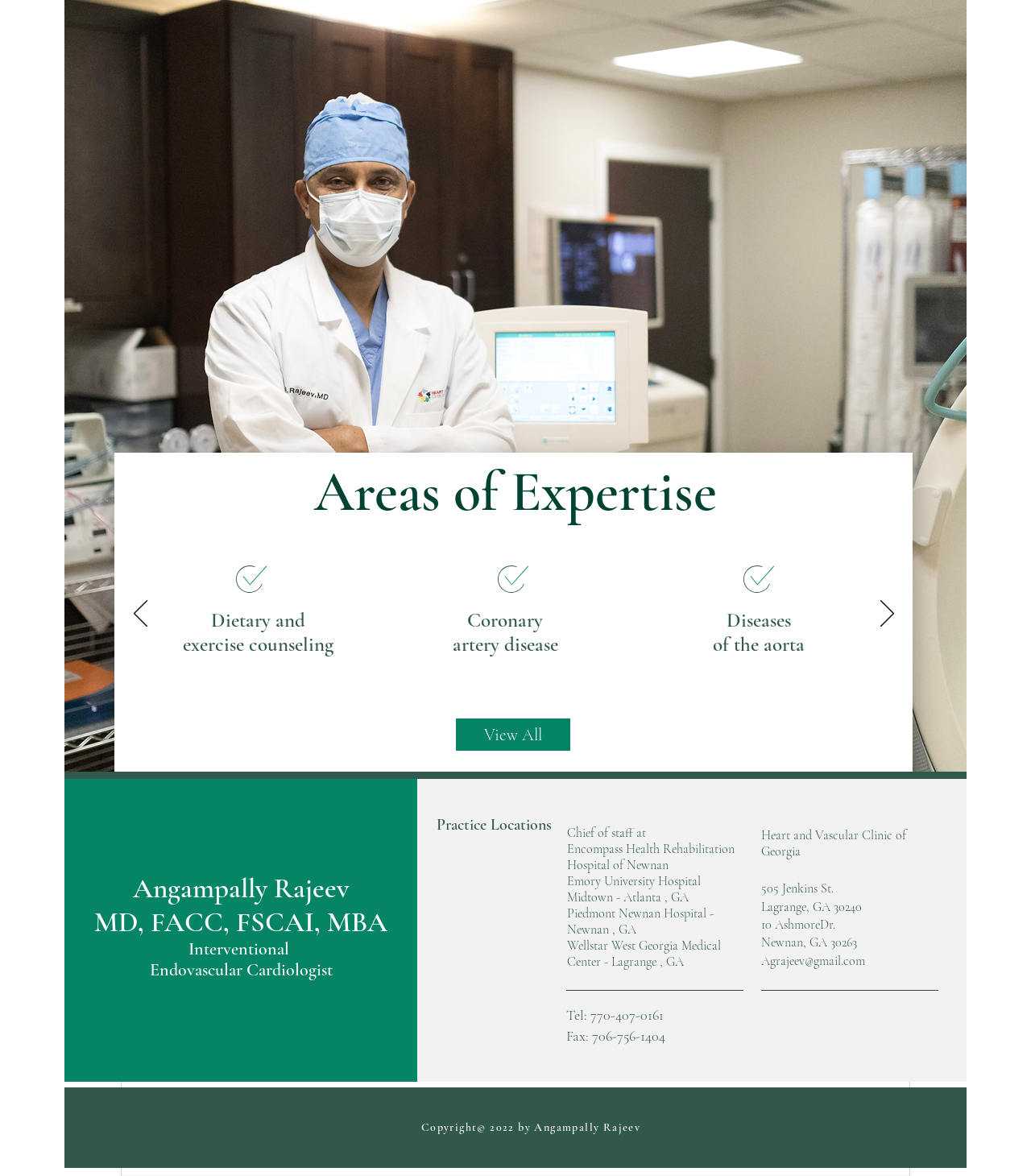Using the information from the screenshot, answer the following question thoroughly:
What is the doctor's specialty?

The doctor's specialty can be inferred from the link 'Interventional Endovascular Cardiologist' which is present in the section 'Areas of Expertise'.